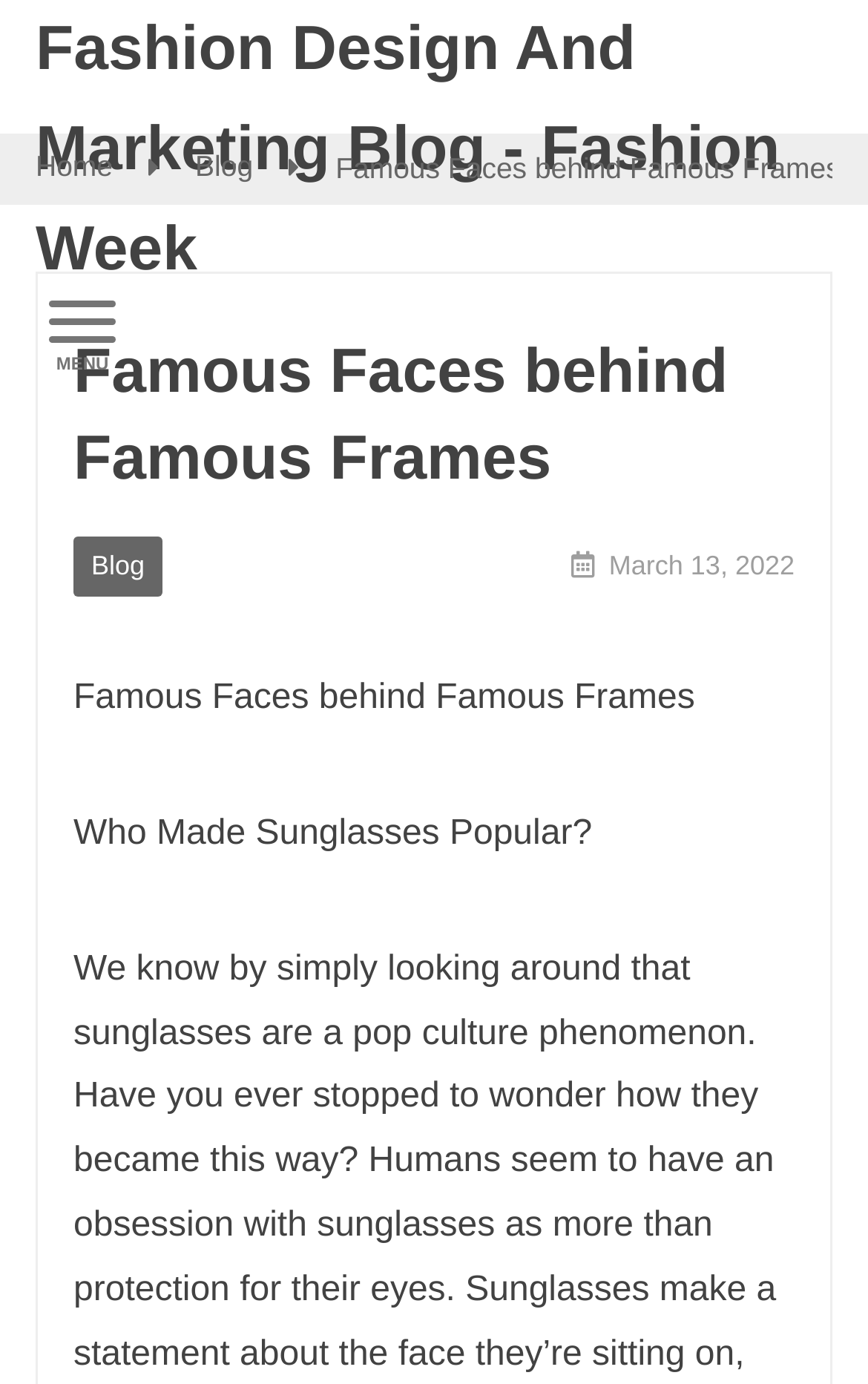Respond to the question below with a single word or phrase:
What is the name of the blog?

Fashion Design And Marketing Blog